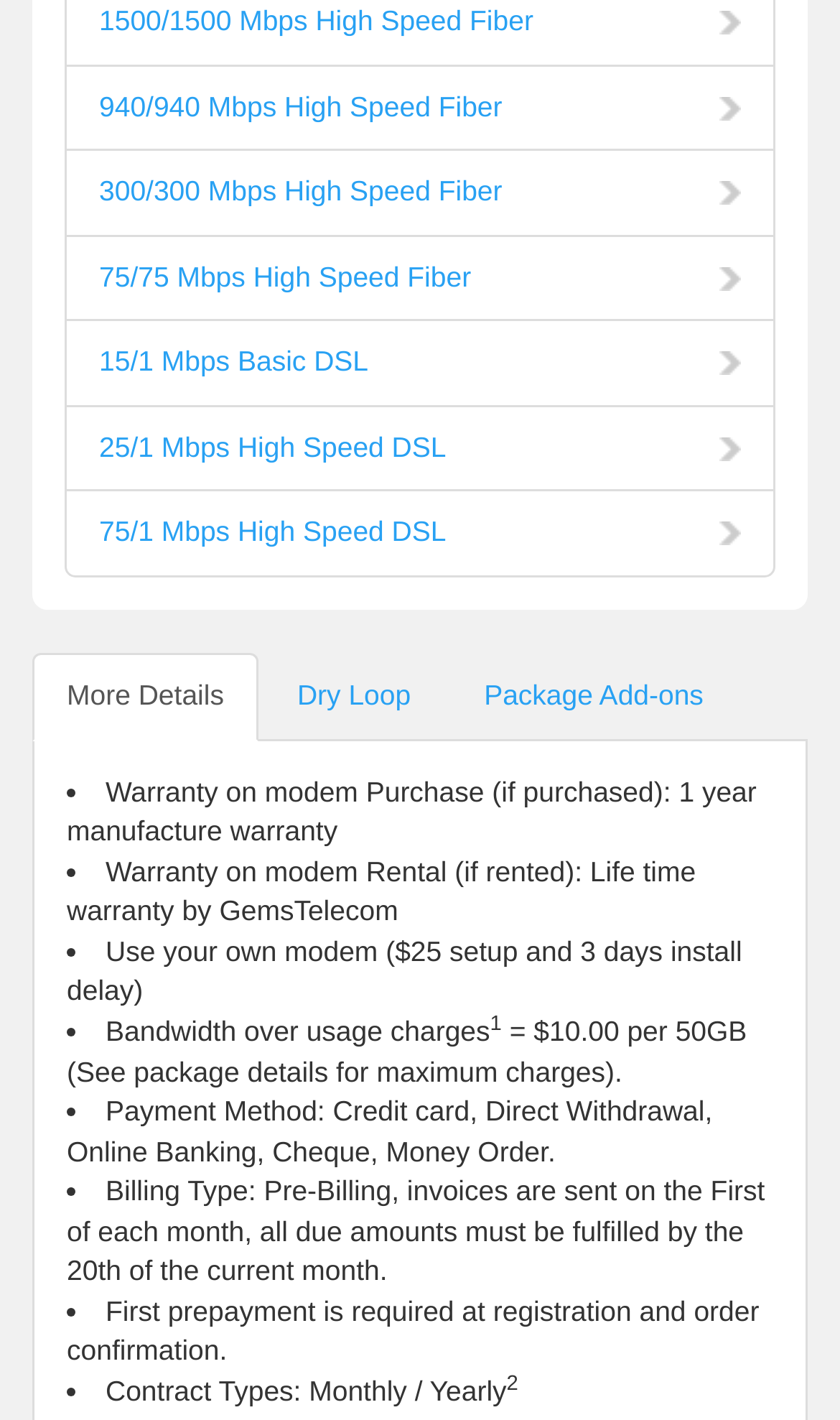Identify and provide the bounding box coordinates of the UI element described: "300/300 Mbps High Speed Fiber". The coordinates should be formatted as [left, top, right, bottom], with each number being a float between 0 and 1.

[0.077, 0.105, 0.923, 0.167]